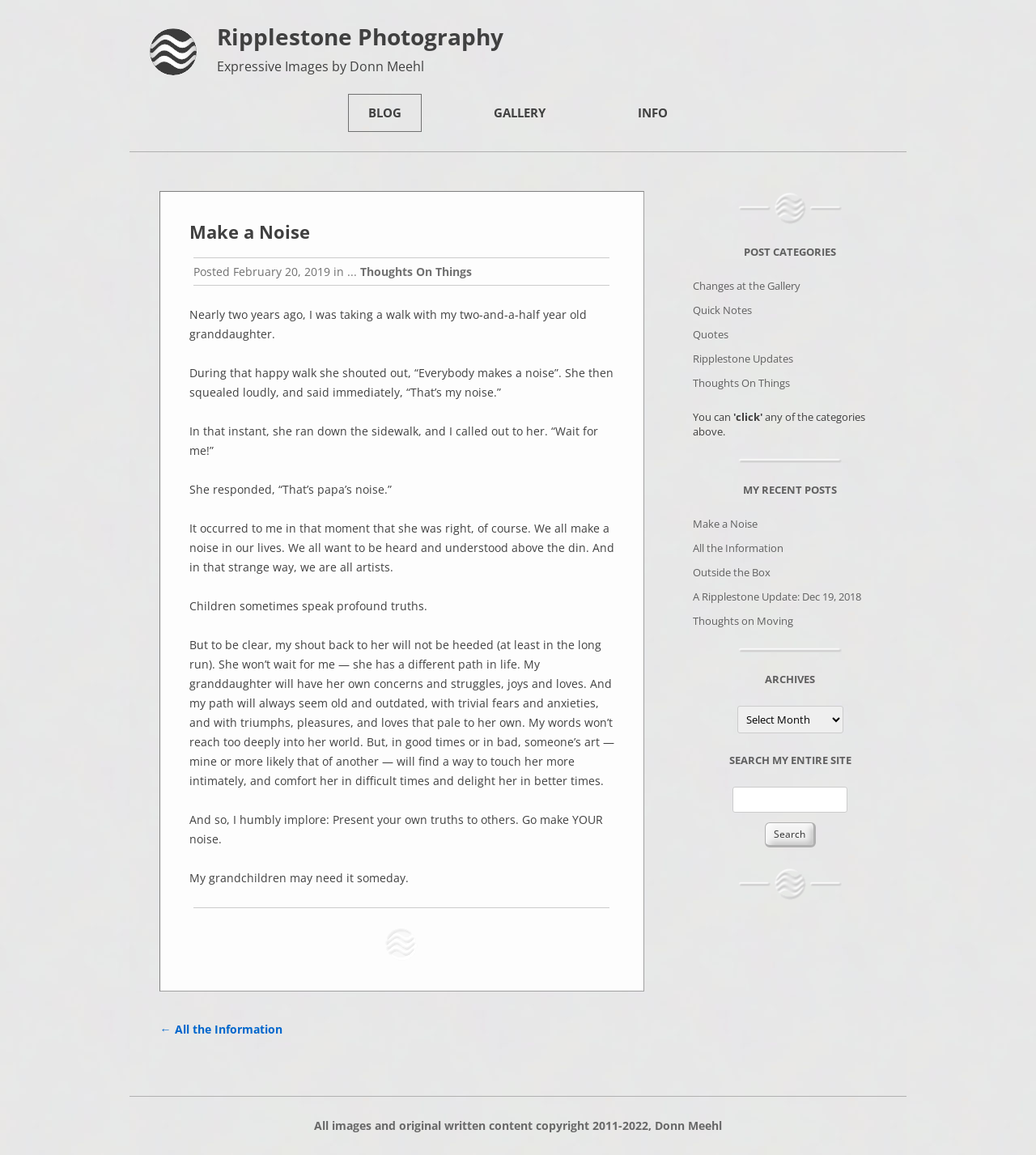Describe every aspect of the webpage comprehensively.

The webpage is titled "Make a Noise | Ripplestone Photography" and features a heading "Ripplestone Photography" at the top. Below this, there is a heading "Expressive Images by Donn Meehl". The main content area is divided into two sections: a main article section on the left and a complementary section on the right.

In the main article section, there is a heading "Make a Noise" followed by a series of paragraphs describing a personal anecdote about the author's granddaughter. The text is divided into several static text elements, each containing a few sentences. The article also features a heading "Posted February 20, 2019 in Thoughts On Things" and a link to "Thoughts On Things".

Below the article, there is a footer section with a small embossed Ripplestone logo and a separator line.

In the complementary section, there is a heading "POST CATEGORIES" followed by a list of links to different categories, including "Changes at the Gallery", "Quick Notes", and "Thoughts On Things". There is also a heading "MY RECENT POSTS" with links to recent posts, including "Make a Noise" and "All the Information". Additionally, there are headings for "ARCHIVES" and "SEARCH MY ENTIRE SITE" with corresponding search functionality.

Throughout the page, there are several images, including small embossed Ripplestone icons and a raised line image. At the very bottom of the page, there is a link to a copyright notice stating that all images and original written content are copyrighted by Donn Meehl from 2011 to 2022.